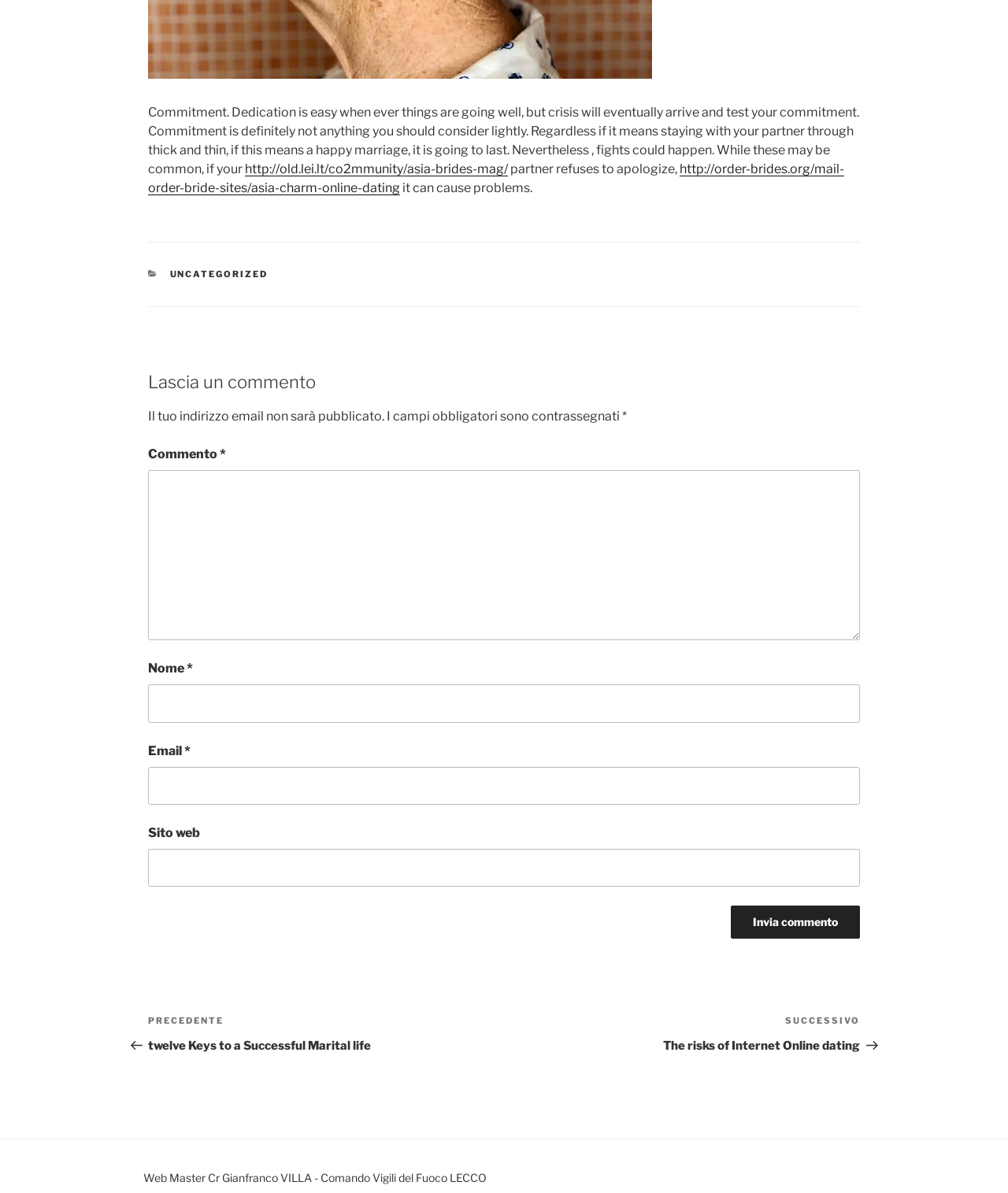What is the previous article about?
Please respond to the question with as much detail as possible.

The previous article can be found in the navigation section of the page, where it is labeled as 'Articolo precedente' and has a link to 'Twelve Keys to a Successful Marriage'.